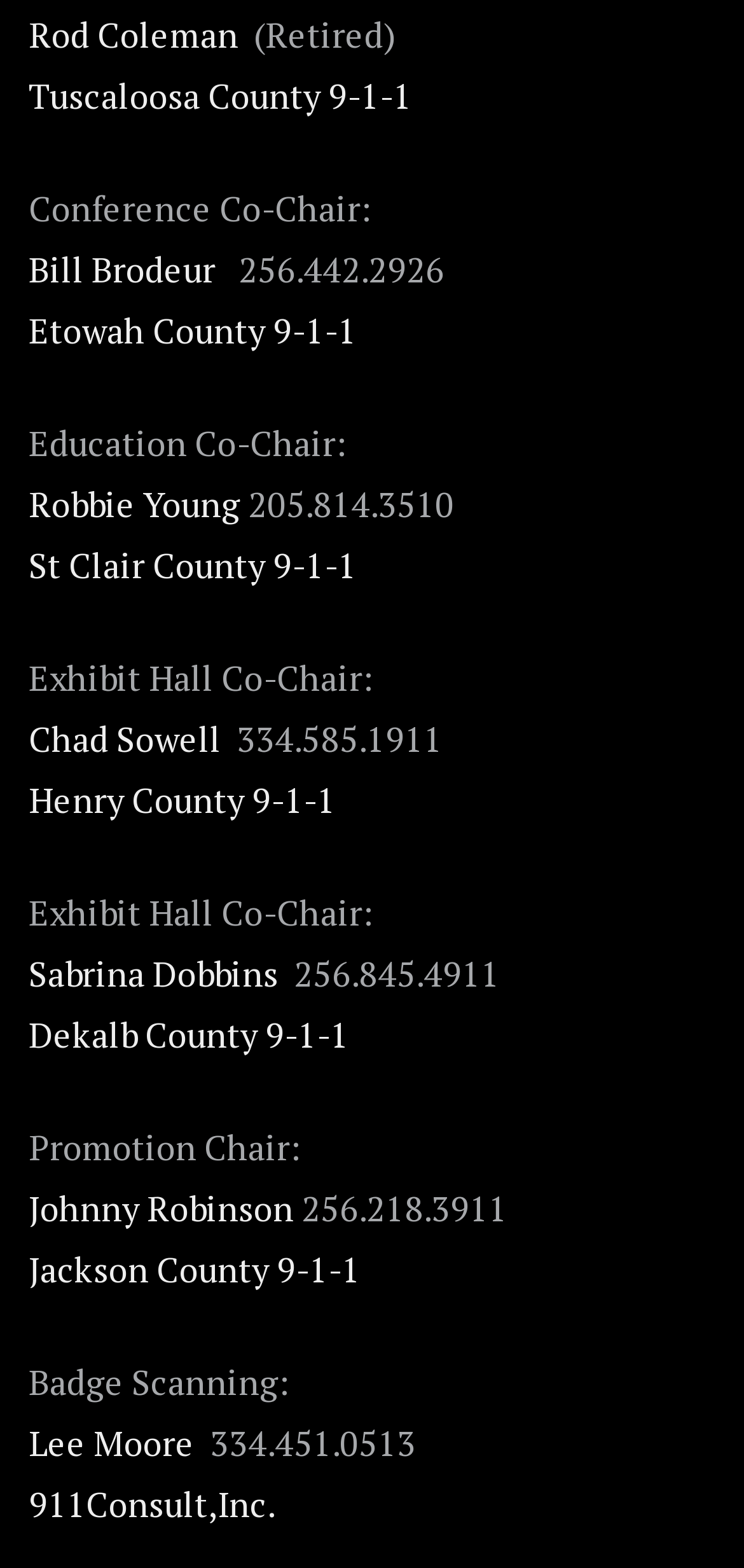How many conference co-chairs are listed?
Based on the image, answer the question with as much detail as possible.

I counted the number of 'Co-Chair:' labels on the webpage and found two instances, one for 'Conference Co-Chair:' and another for 'Exhibit Hall Co-Chair:', each with a corresponding name and contact information.